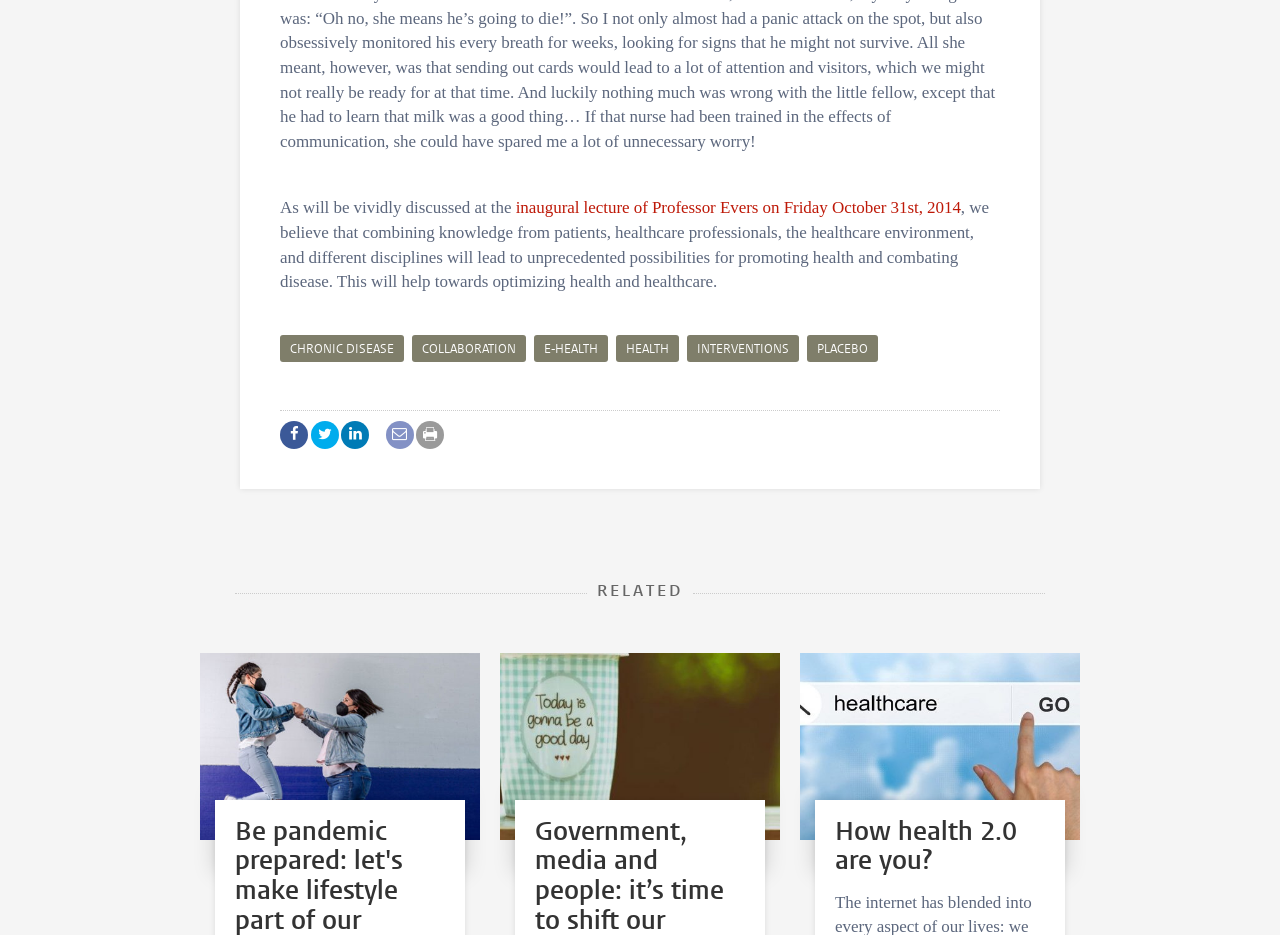From the webpage screenshot, predict the bounding box of the UI element that matches this description: "Contact HFA".

None